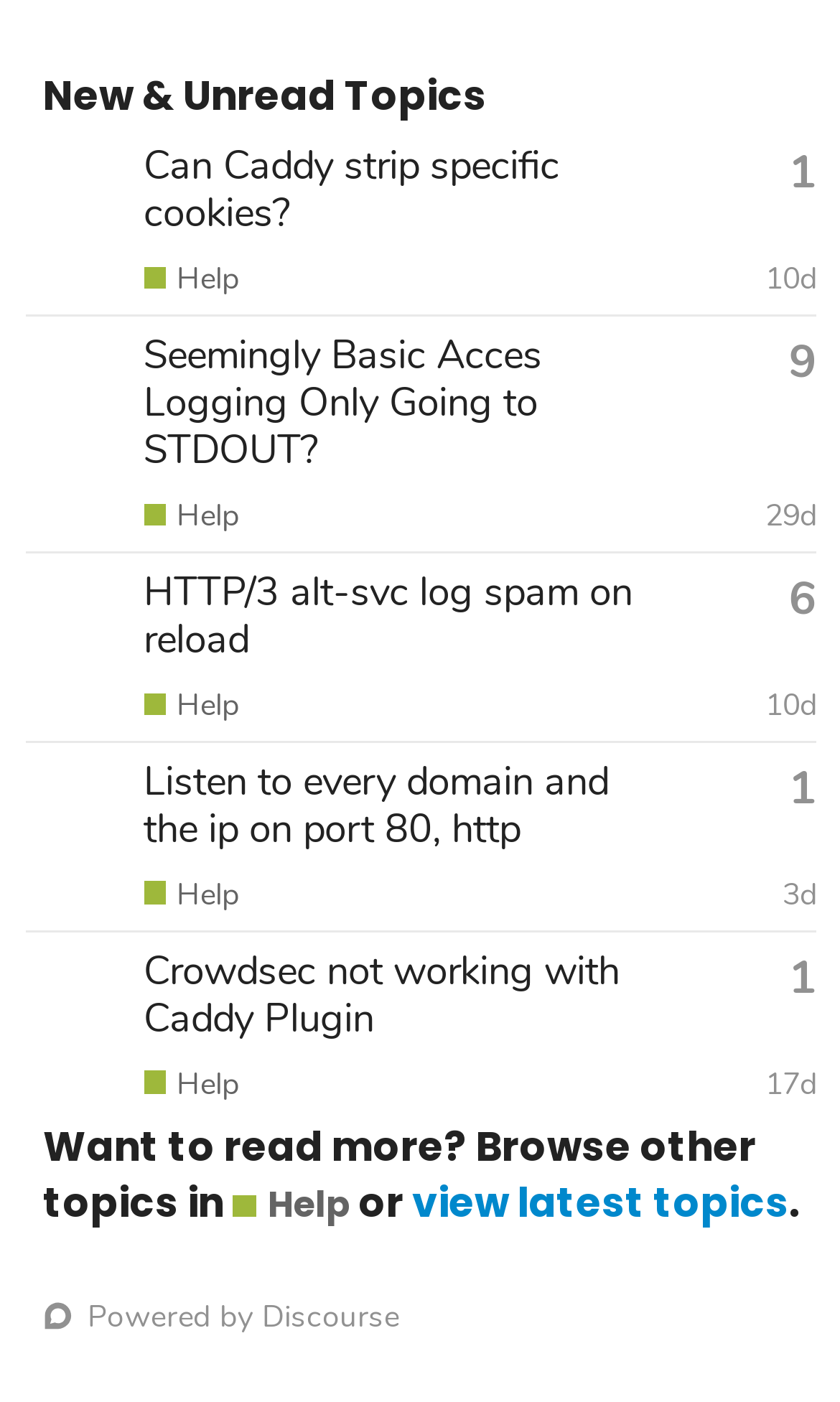Identify the bounding box coordinates of the region I need to click to complete this instruction: "View topic 'Seemingly Basic Acces Logging Only Going to STDOUT?'".

[0.029, 0.226, 0.973, 0.394]